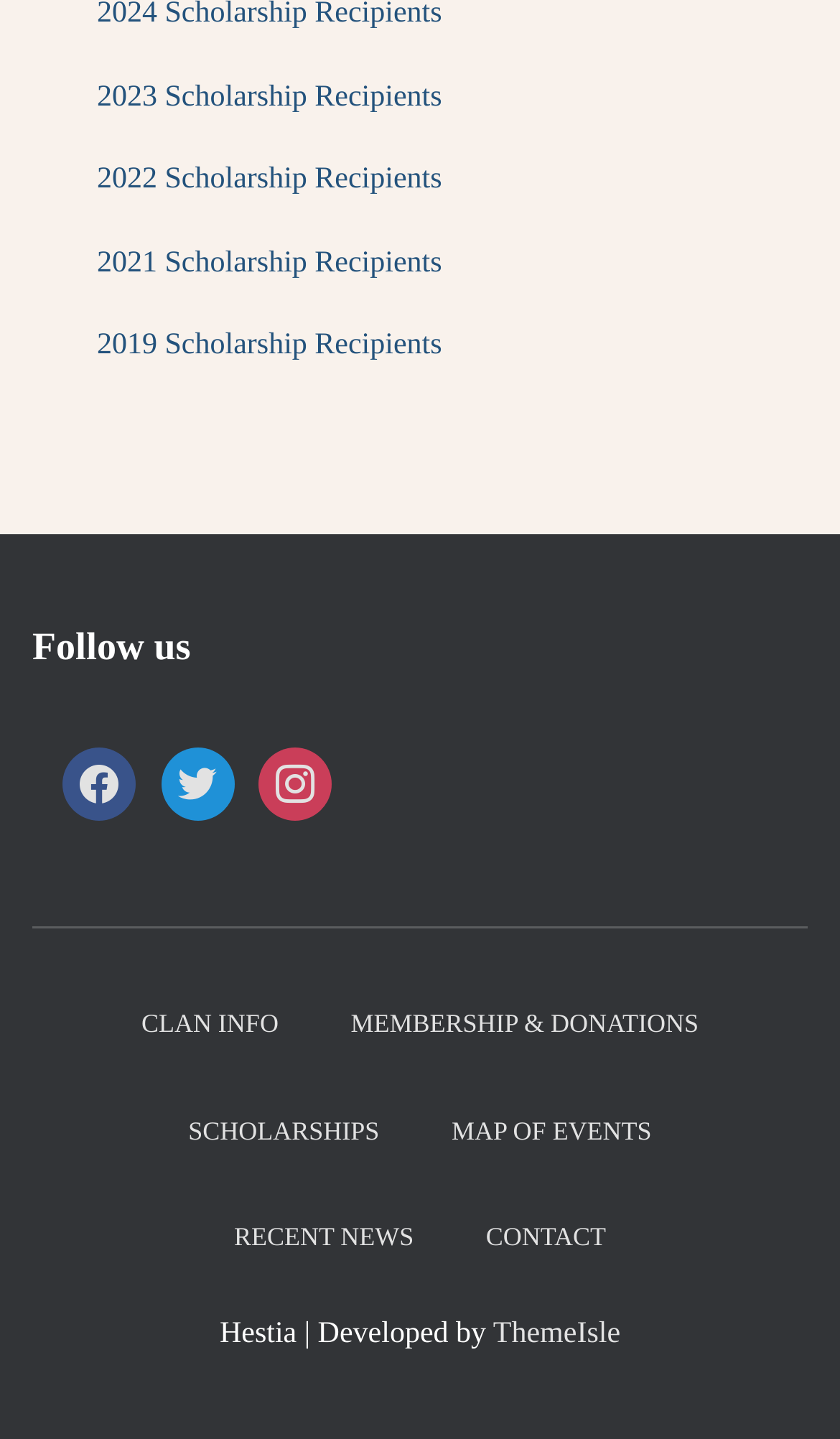Can you specify the bounding box coordinates for the region that should be clicked to fulfill this instruction: "Click on the 'News' link".

None